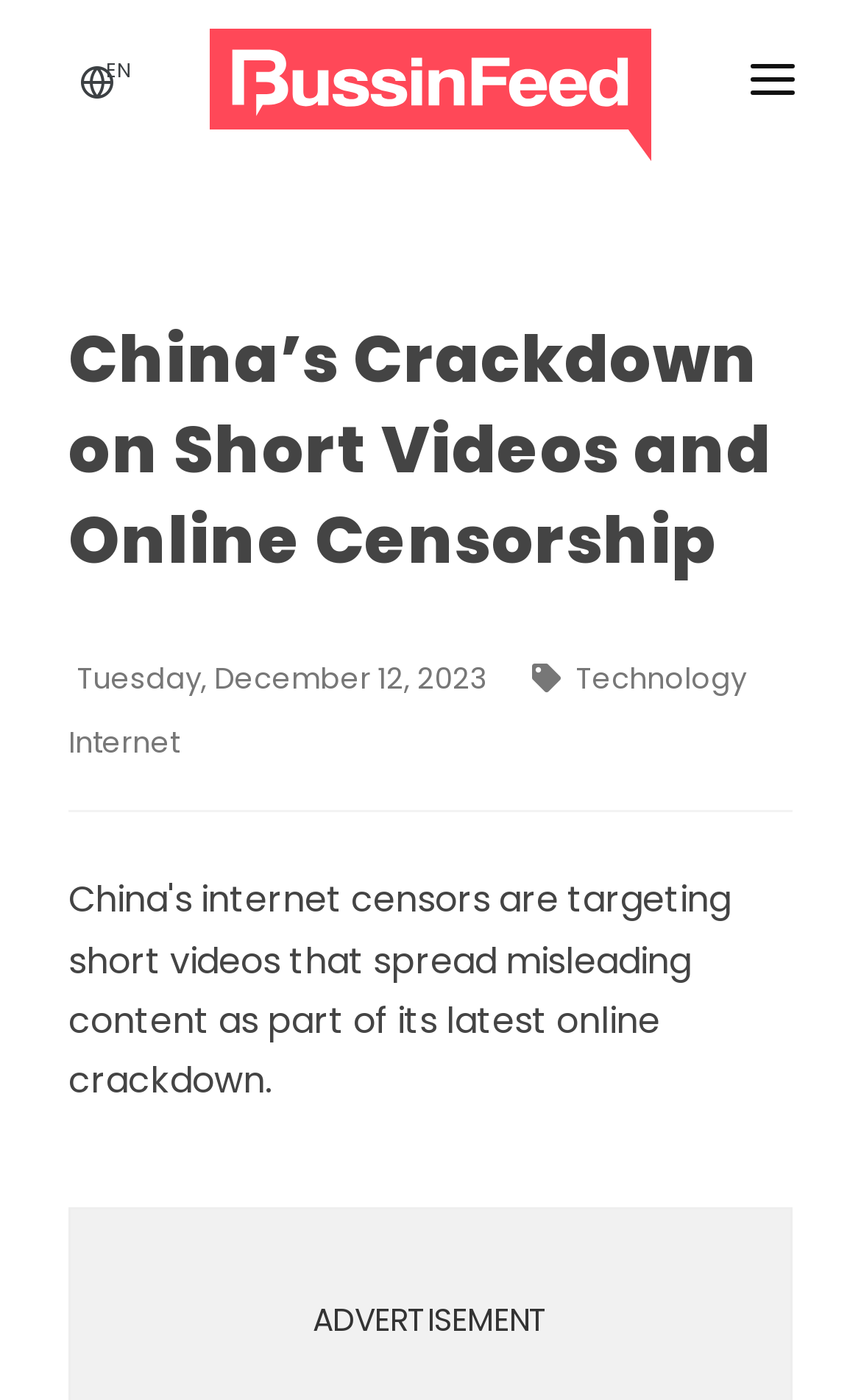Could you find the bounding box coordinates of the clickable area to complete this instruction: "View breaking news"?

[0.077, 0.098, 0.923, 0.169]